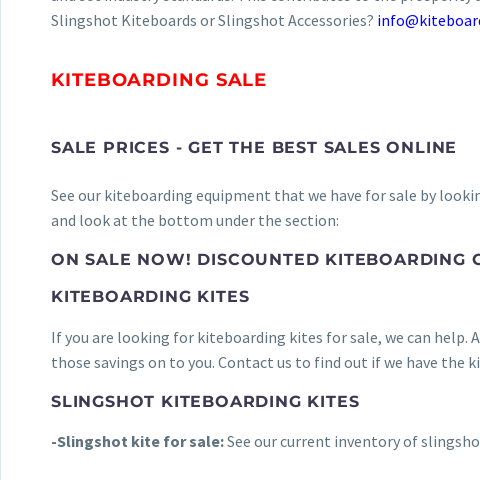What is the purpose of the promotional section?
Could you answer the question in a detailed manner, providing as much information as possible?

The promotional section effectively combines visually appealing layout elements with actionable text, guiding potential buyers to check their offerings. This suggests that the purpose of the section is to encourage customers to take advantage of the sale and purchase kiteboarding gear from Slingshot Sports.